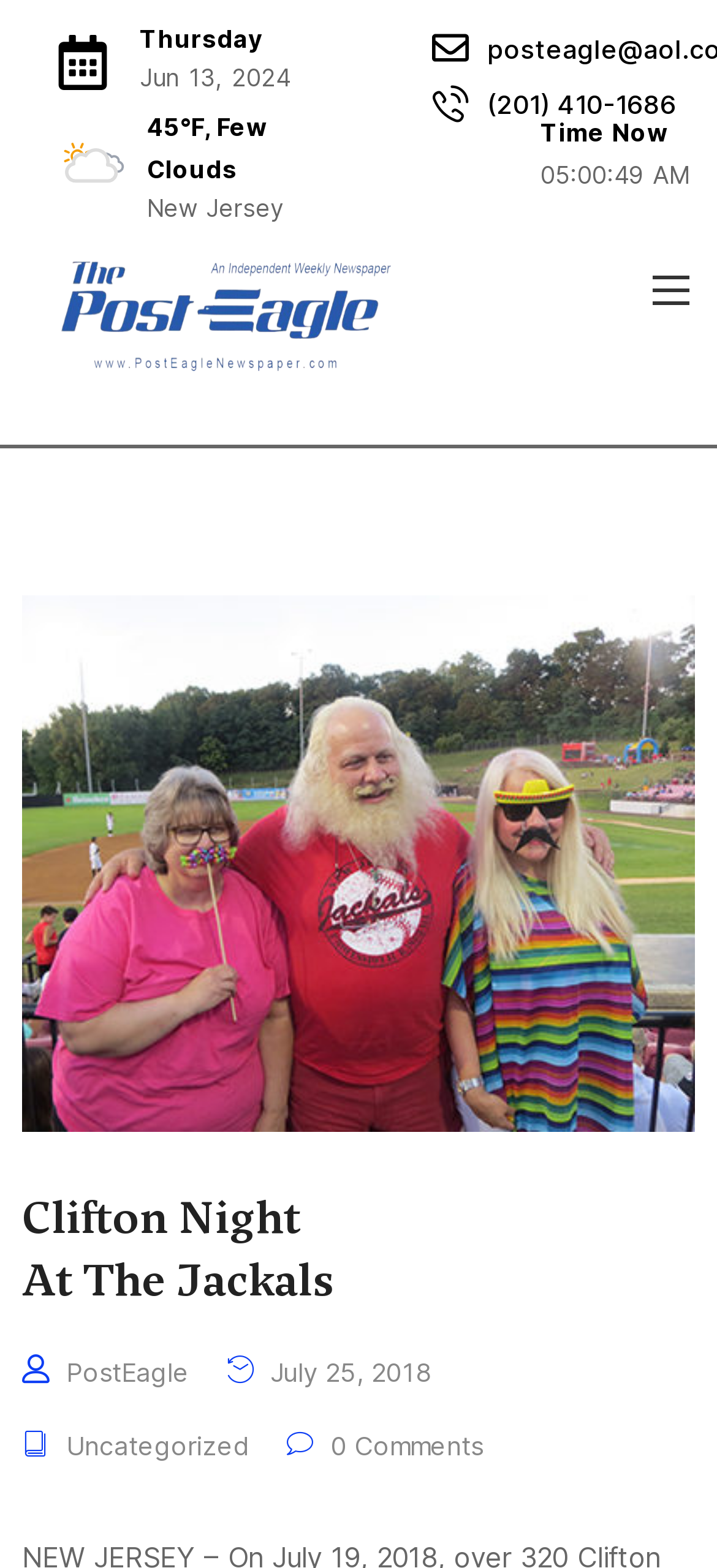Describe all the visual and textual components of the webpage comprehensively.

The webpage appears to be an article from the Post Eagle Newspaper, specifically about an event called "Clifton Night at the Jackals" held on July 19, 2018. 

At the top left of the page, there is a logo, accompanied by a heading that reads "Clifton Night At The Jackals". Below the logo, there is a section displaying the current date, "Thursday, Jun 13, 2024", along with the weather, "45°F, Few Clouds", and the location, "New Jersey". 

On the top right side of the page, there are contact details, including an email address "posteagle@aol.com" and a phone number "(201) 410-1686". Next to these, there is a "Time Now" label. 

The main content of the article is located in the middle of the page, with a large heading that reads "Clifton Night At The Jackals". The article text is not explicitly mentioned in the accessibility tree, but it is likely to be below the heading. 

At the bottom of the page, there are several links, including "PostEagle", "Uncategorized", and an empty link. There is also a date "July 25, 2018" and a label "0 Comments".